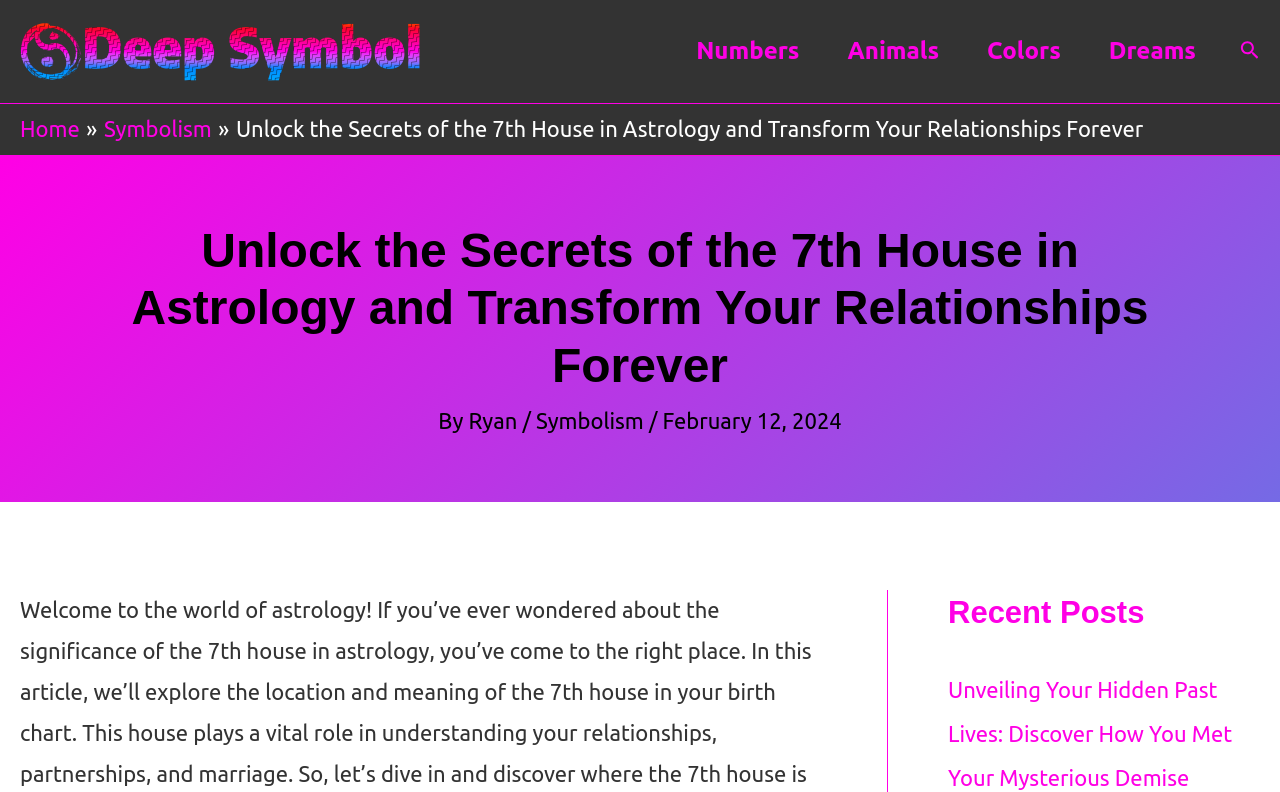Provide a brief response in the form of a single word or phrase:
What is the title of the recent post?

Unveiling Your Hidden Past Lives